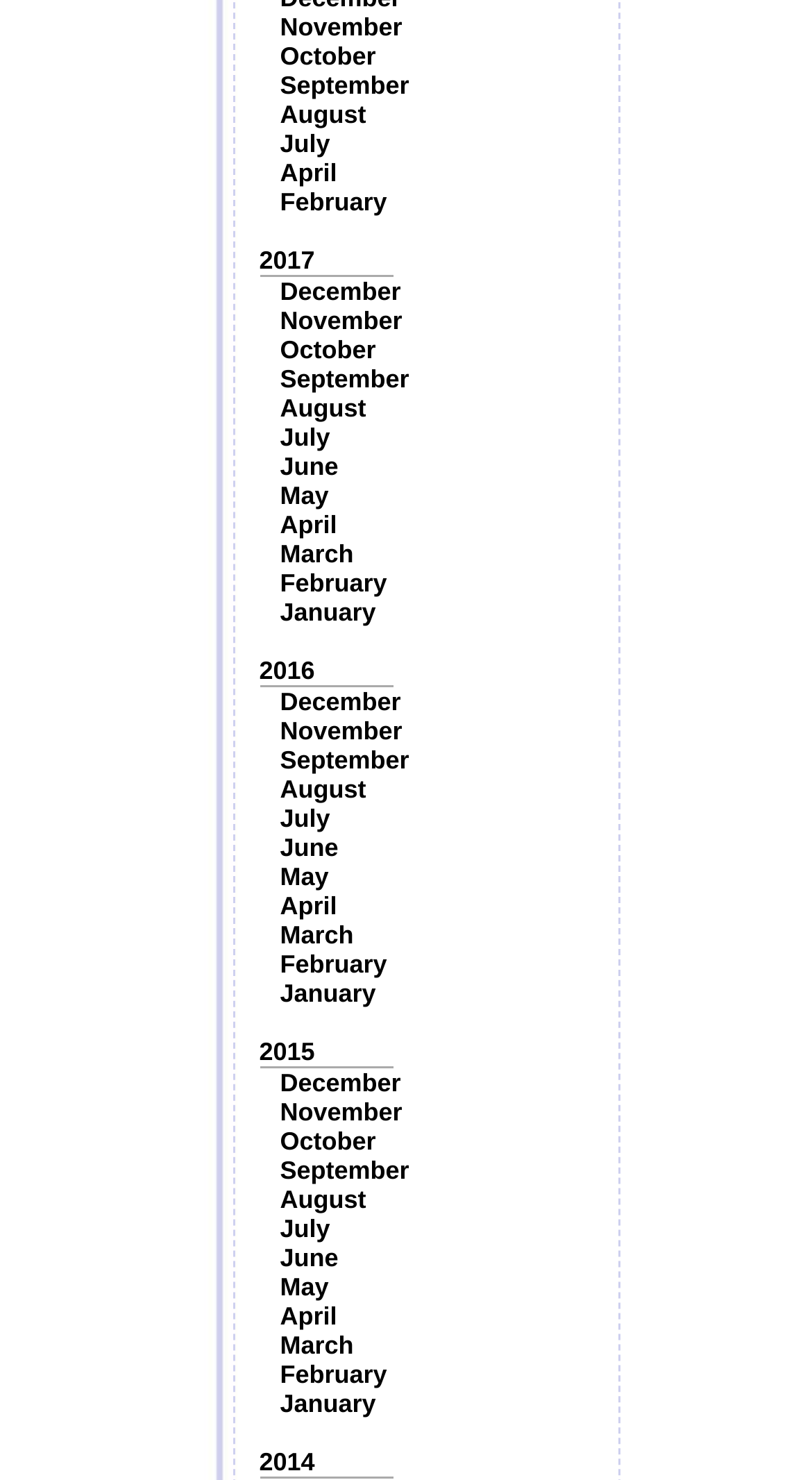Specify the bounding box coordinates of the area that needs to be clicked to achieve the following instruction: "Click on November".

[0.345, 0.008, 0.495, 0.028]